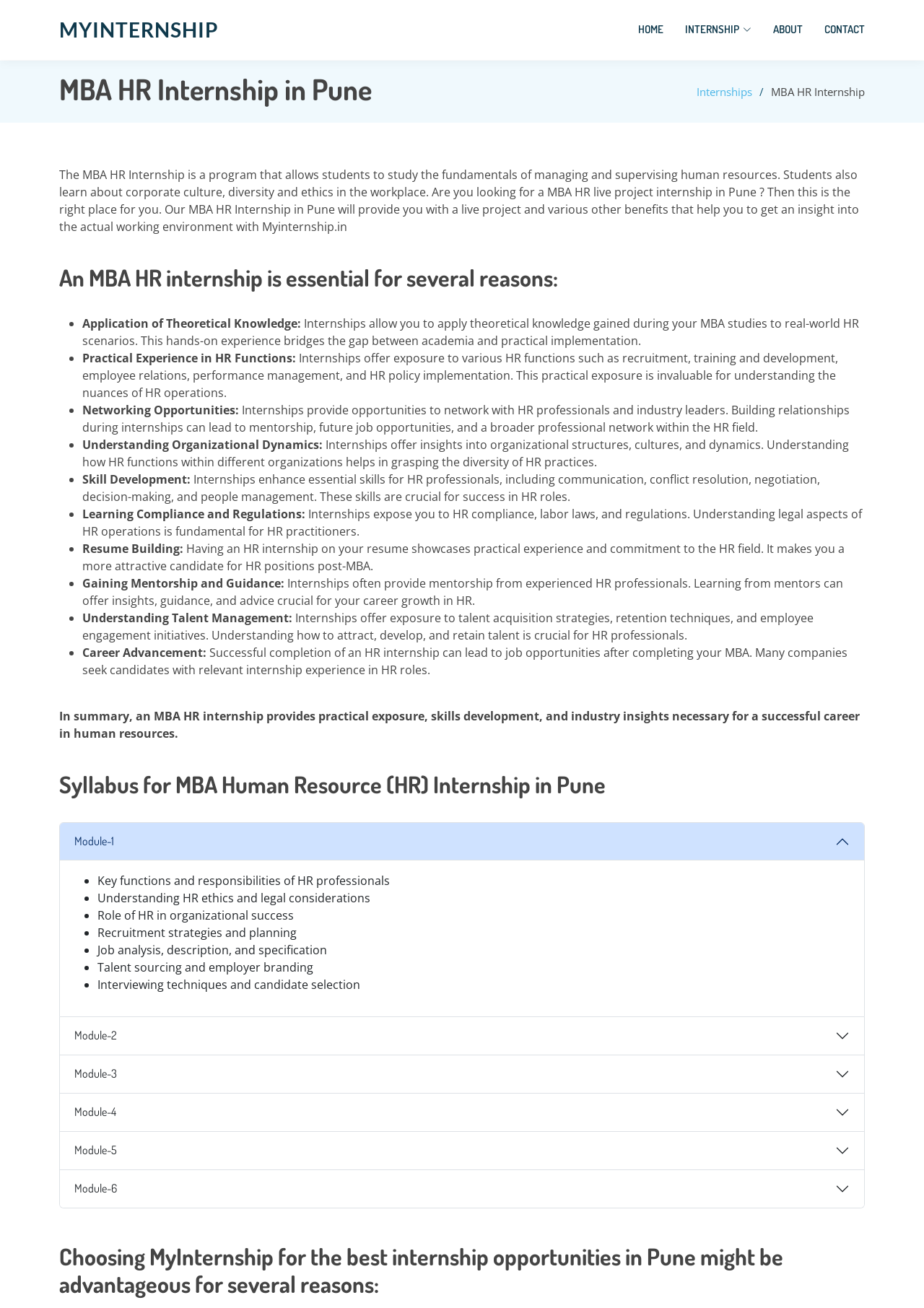Please identify the bounding box coordinates of the area that needs to be clicked to fulfill the following instruction: "Click on the MYINTERNSHIP link."

[0.064, 0.013, 0.237, 0.032]